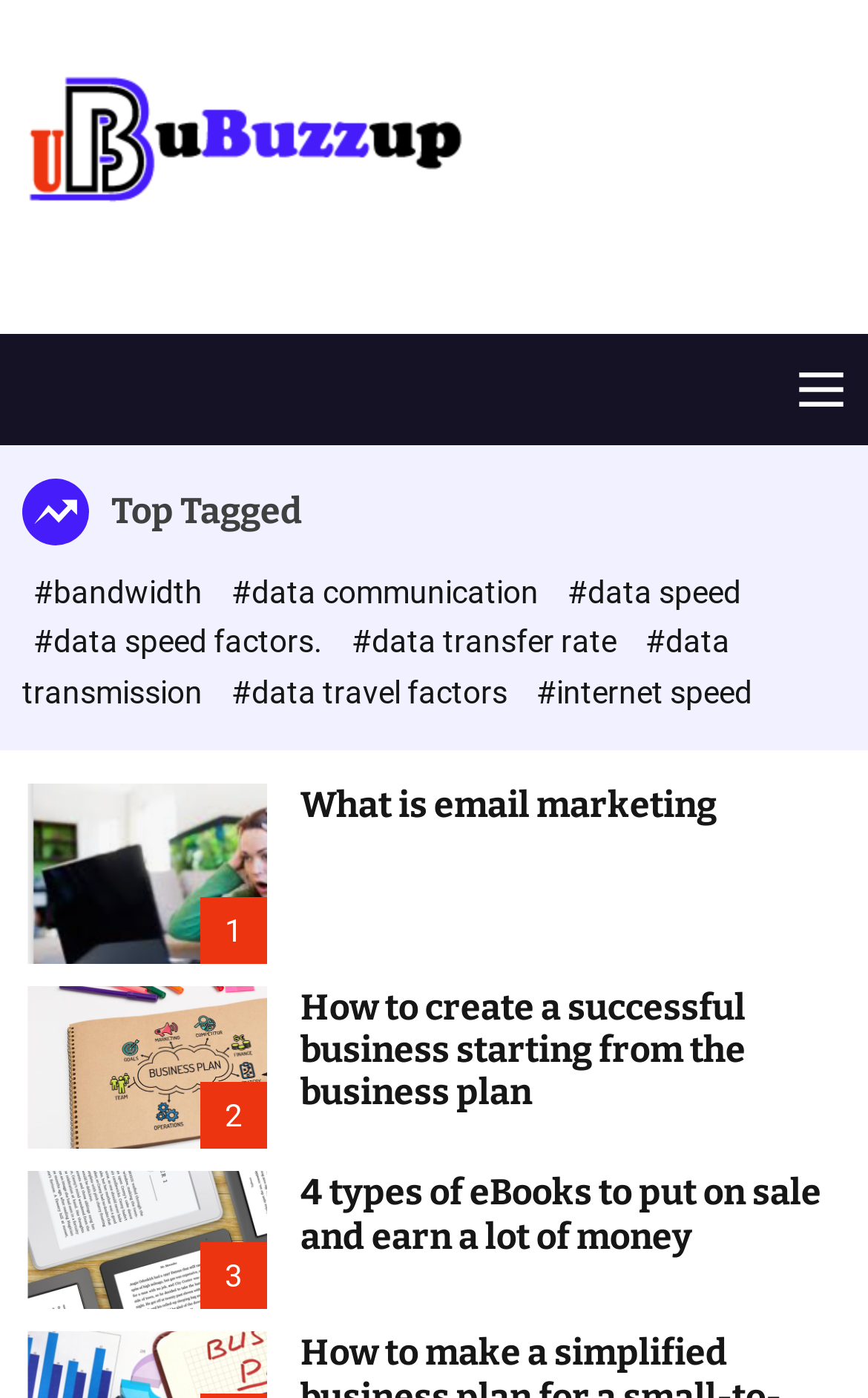How many articles are on this webpage?
Please ensure your answer is as detailed and informative as possible.

There are three articles on this webpage because there are three sections with headings and links, each describing a different topic.